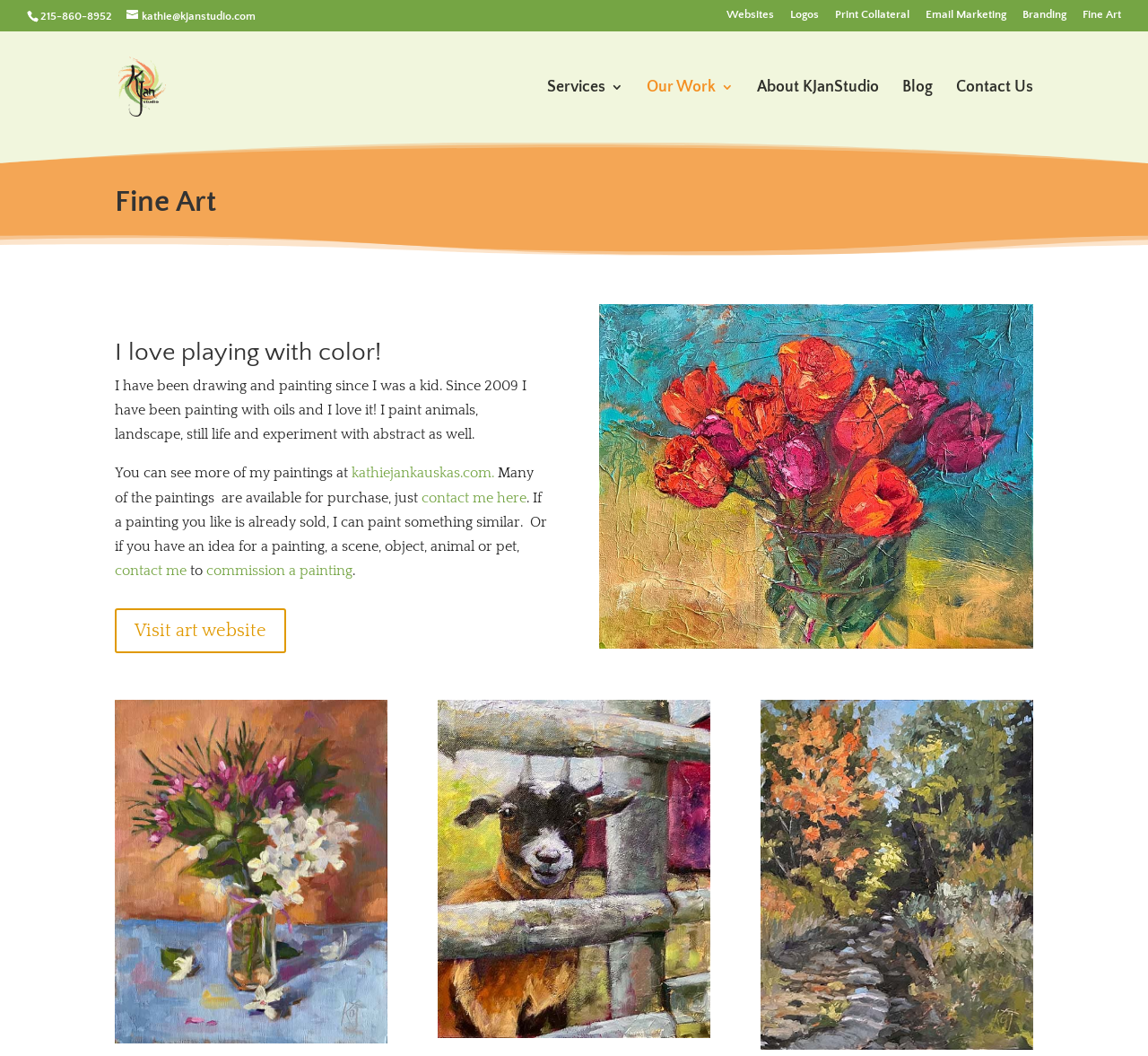Locate the bounding box coordinates of the clickable region necessary to complete the following instruction: "Read the blog". Provide the coordinates in the format of four float numbers between 0 and 1, i.e., [left, top, right, bottom].

[0.786, 0.076, 0.812, 0.135]